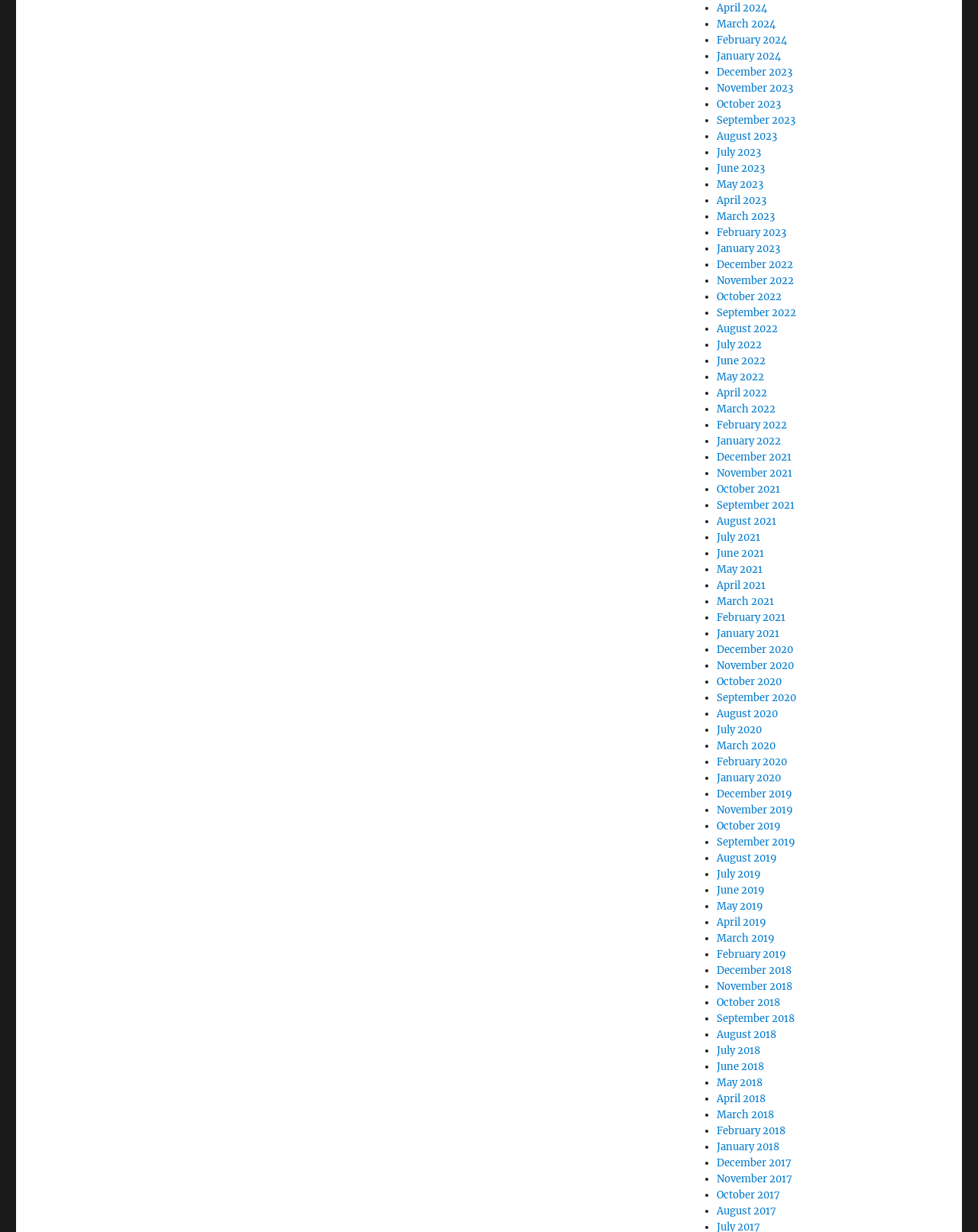Please find the bounding box coordinates of the clickable region needed to complete the following instruction: "Select March 2021". The bounding box coordinates must consist of four float numbers between 0 and 1, i.e., [left, top, right, bottom].

[0.733, 0.483, 0.791, 0.493]